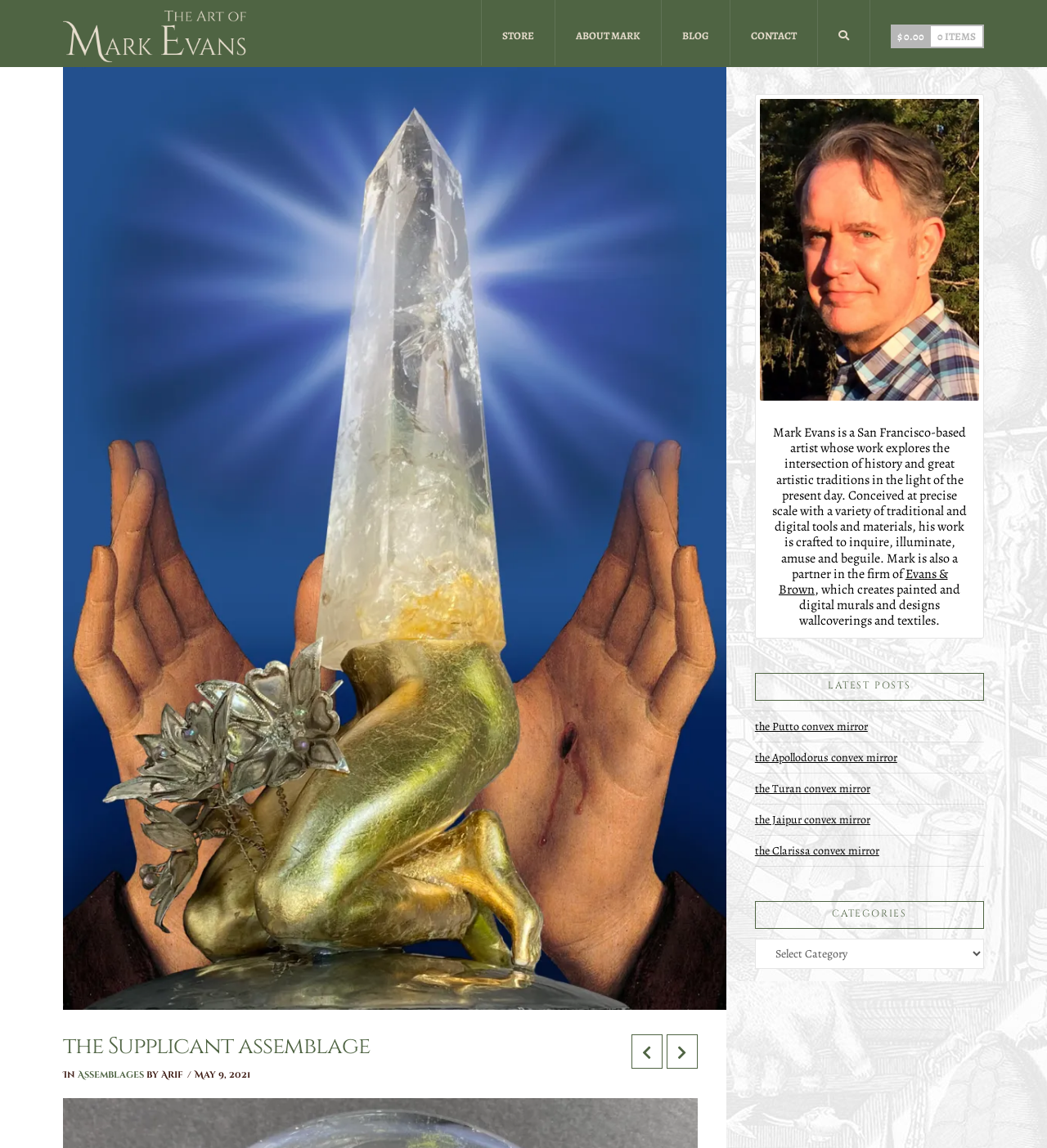Specify the bounding box coordinates for the region that must be clicked to perform the given instruction: "view blog".

[0.632, 0.0, 0.697, 0.057]